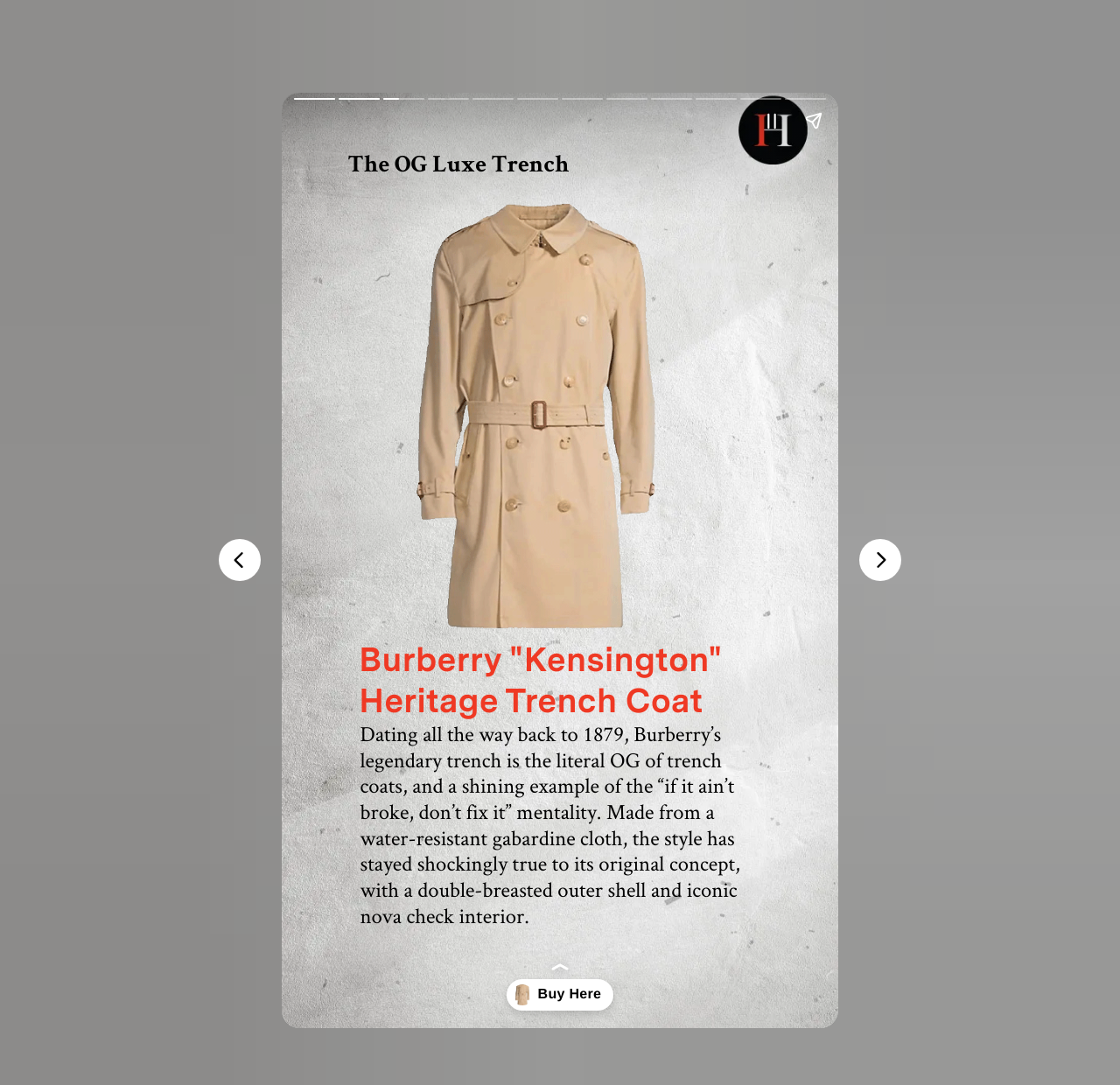Based on the image, please elaborate on the answer to the following question:
What is the purpose of the button 'Buy Here'?

I inferred the purpose of the button by its caption 'Buy Here' and its location below the product description, which suggests that it allows users to buy the product.